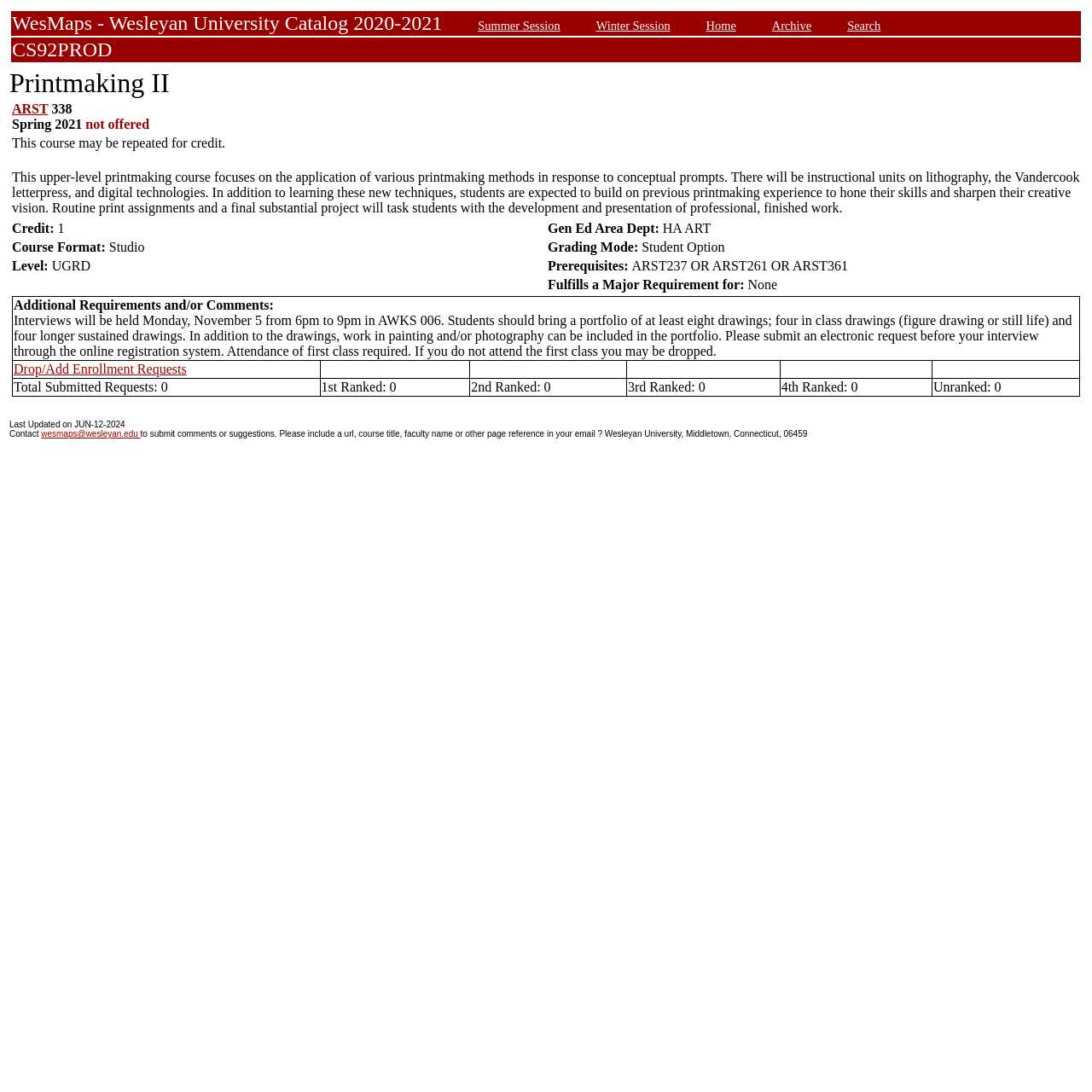Locate the bounding box coordinates of the area that needs to be clicked to fulfill the following instruction: "Click on Drop/Add Enrollment Requests". The coordinates should be in the format of four float numbers between 0 and 1, namely [left, top, right, bottom].

[0.012, 0.331, 0.171, 0.345]